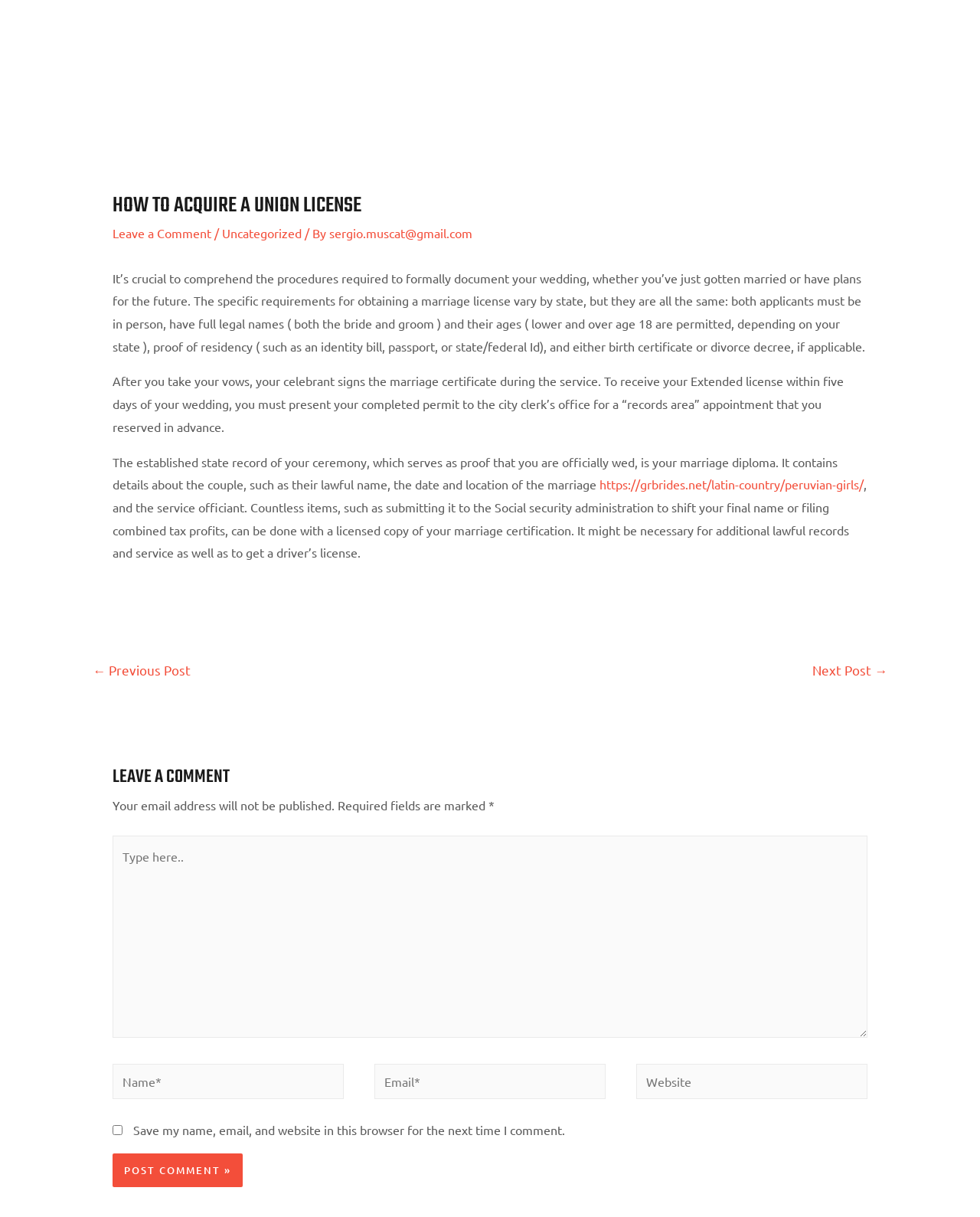Generate a comprehensive caption for the webpage you are viewing.

The webpage is about acquiring a union license, specifically focusing on the procedures required to formally document a wedding. At the top, there is a header with the title "HOW TO ACQUIRE A UNION LICENSE" followed by a link to leave a comment and some metadata about the post, including the author's email address and category.

Below the header, there is a block of text that explains the specific requirements for obtaining a marriage license, which vary by state. The text mentions that both applicants must be present, have full legal names, proof of residency, and either a birth certificate or divorce decree if applicable.

Following this, there are three paragraphs of text that describe the process of obtaining a marriage license, including the role of the celebrant, the importance of the marriage diploma, and the uses of a licensed copy of the marriage certification.

To the right of the main text, there is a link to a related article about Peruvian girls. At the bottom of the page, there is a navigation section with links to previous and next posts.

Below the navigation section, there is a comment form with fields for name, email, and website, as well as a checkbox to save the user's information for future comments. The form is accompanied by a button to post the comment.